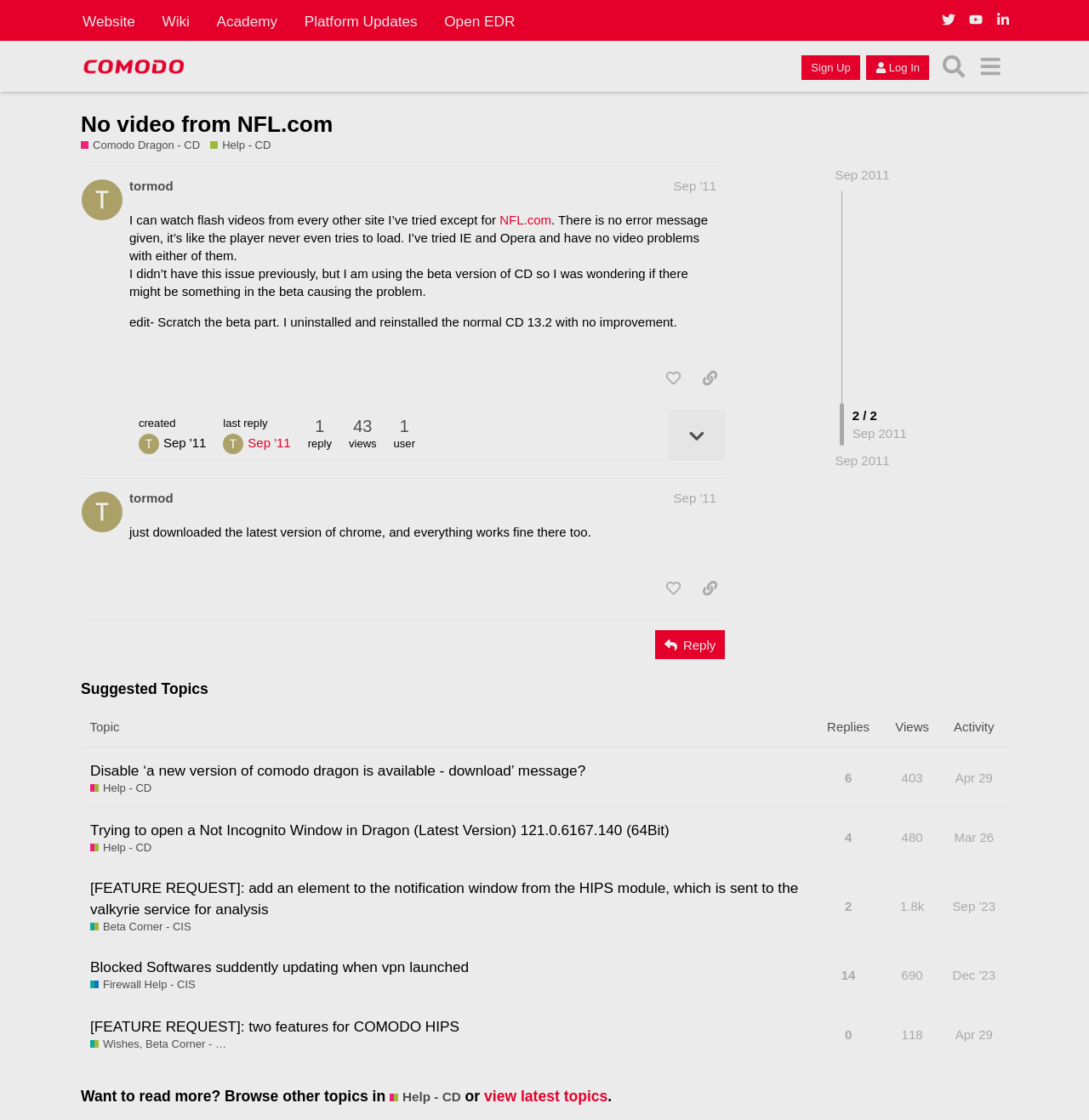Please identify the bounding box coordinates of the area I need to click to accomplish the following instruction: "Click the 'Sign Up' button".

[0.736, 0.049, 0.79, 0.071]